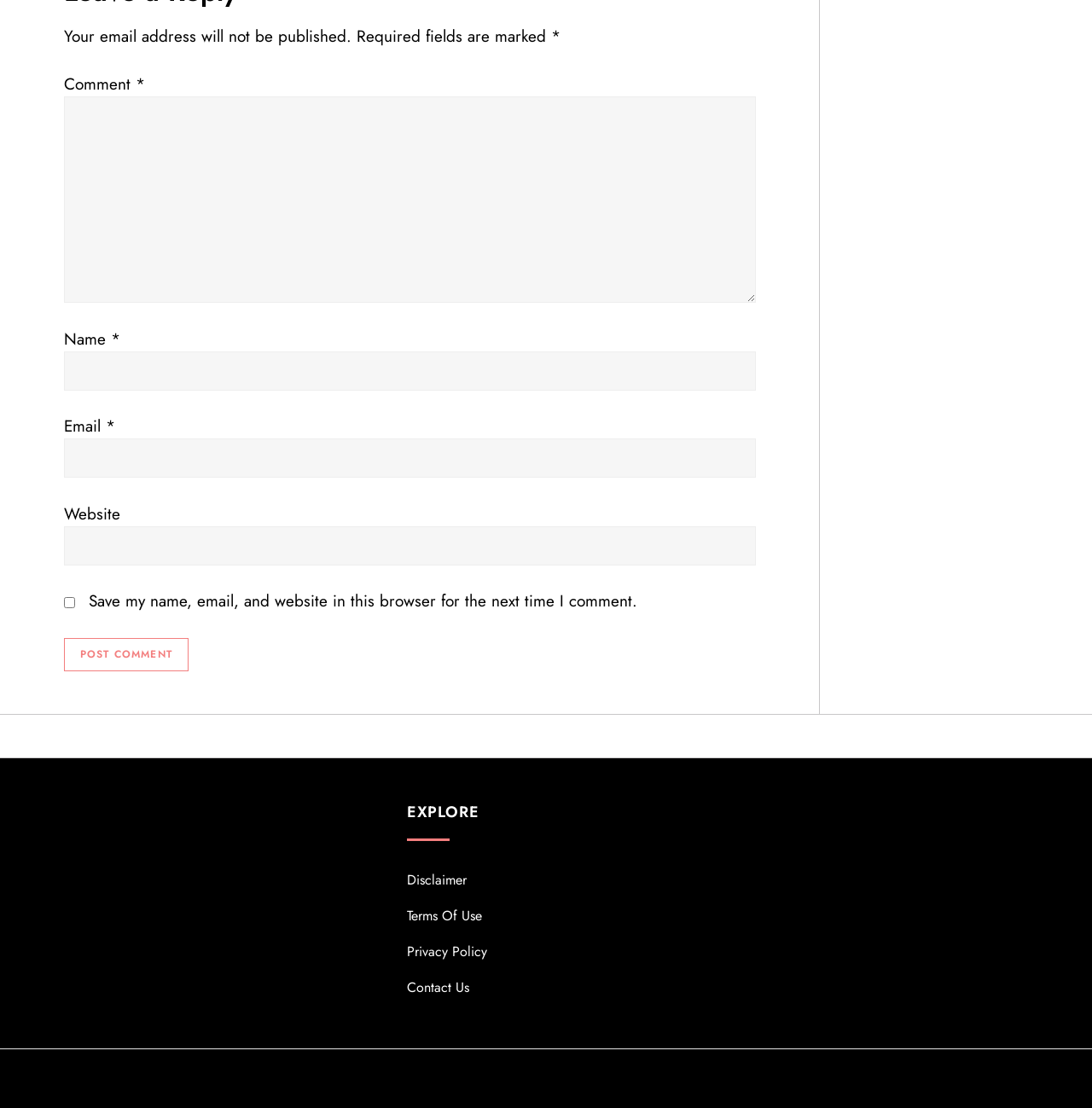Locate the bounding box coordinates of the segment that needs to be clicked to meet this instruction: "Visit the Disclaimer page".

[0.372, 0.783, 0.427, 0.805]